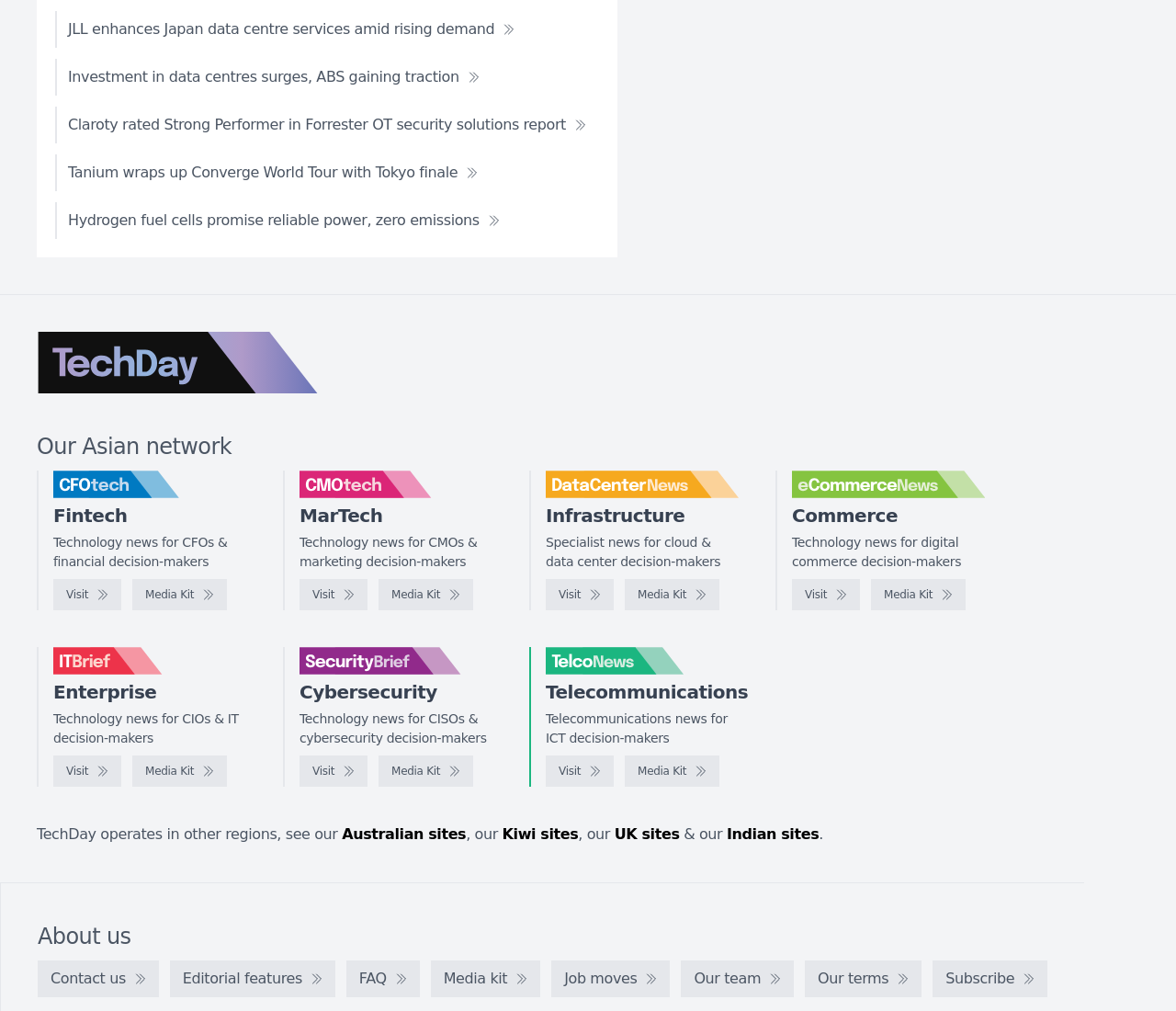Please identify the bounding box coordinates of where to click in order to follow the instruction: "Find more information about Tawny Jordan".

None